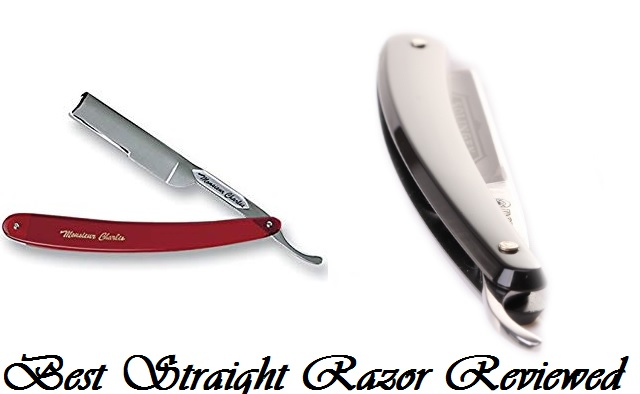Explain the image thoroughly, mentioning every notable detail.

The image features a close-up view of two stylish straight razors, highlighting their elegant designs and craftsmanship. On the left, a razor with a striking red handle showcases a polished stainless steel blade, emblematic of traditional barber tools. The right razor presents a more contemporary look with a sleek black and silver handle, reflecting modern aesthetics while maintaining functionality. The caption "Best Straight Razor Reviewed" is artfully inscribed in bold script at the bottom, underscoring the image's focus on high-quality shaving tools. This visual representation serves to illustrate the timeless appeal of straight razors, which are celebrated for delivering a close and satisfying shave, appealing to both novice users and seasoned barbers alike.